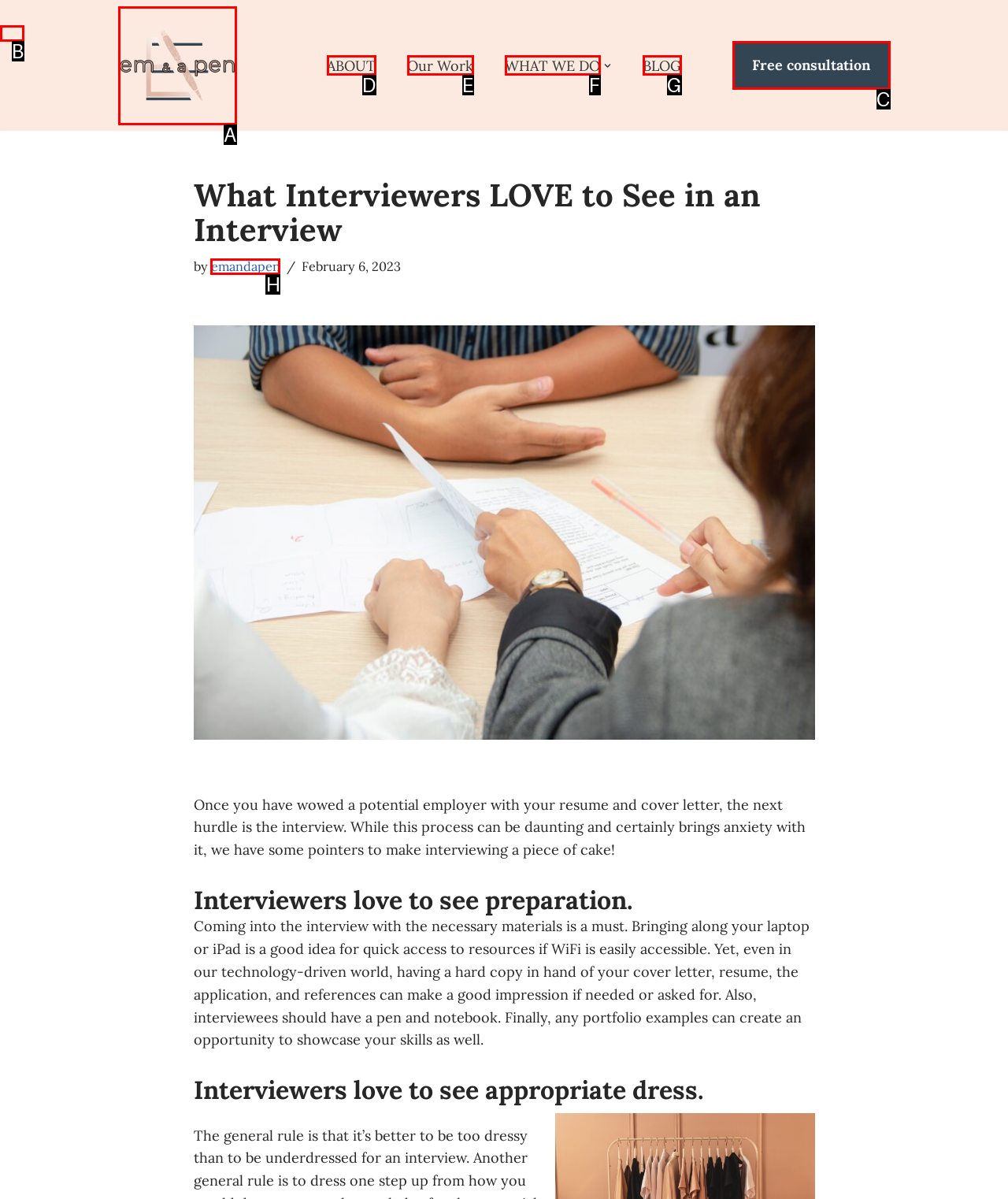Choose the HTML element that matches the description: Foggy Window Repair
Reply with the letter of the correct option from the given choices.

None